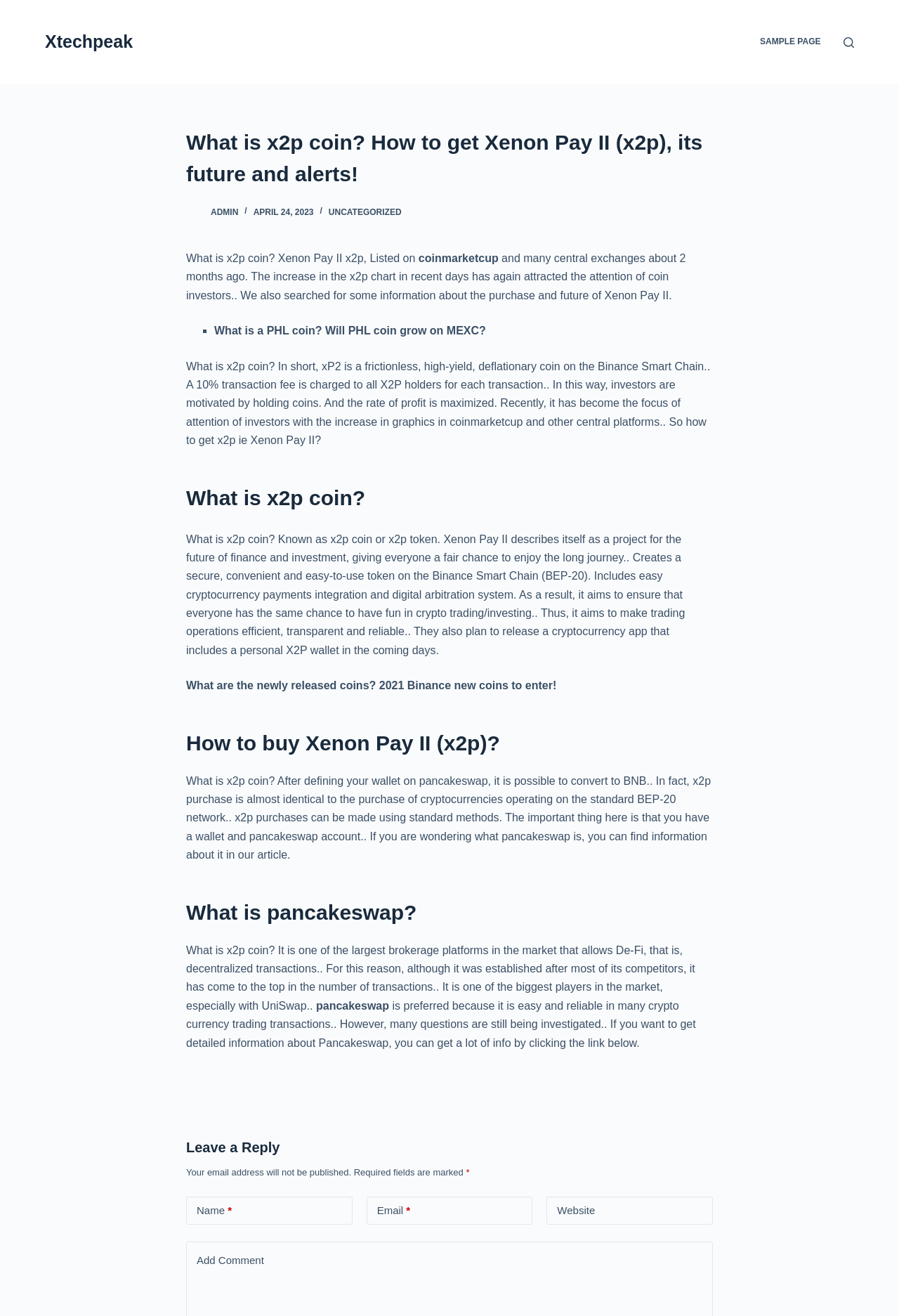Locate the bounding box for the described UI element: "admin". Ensure the coordinates are four float numbers between 0 and 1, formatted as [left, top, right, bottom].

[0.234, 0.157, 0.265, 0.165]